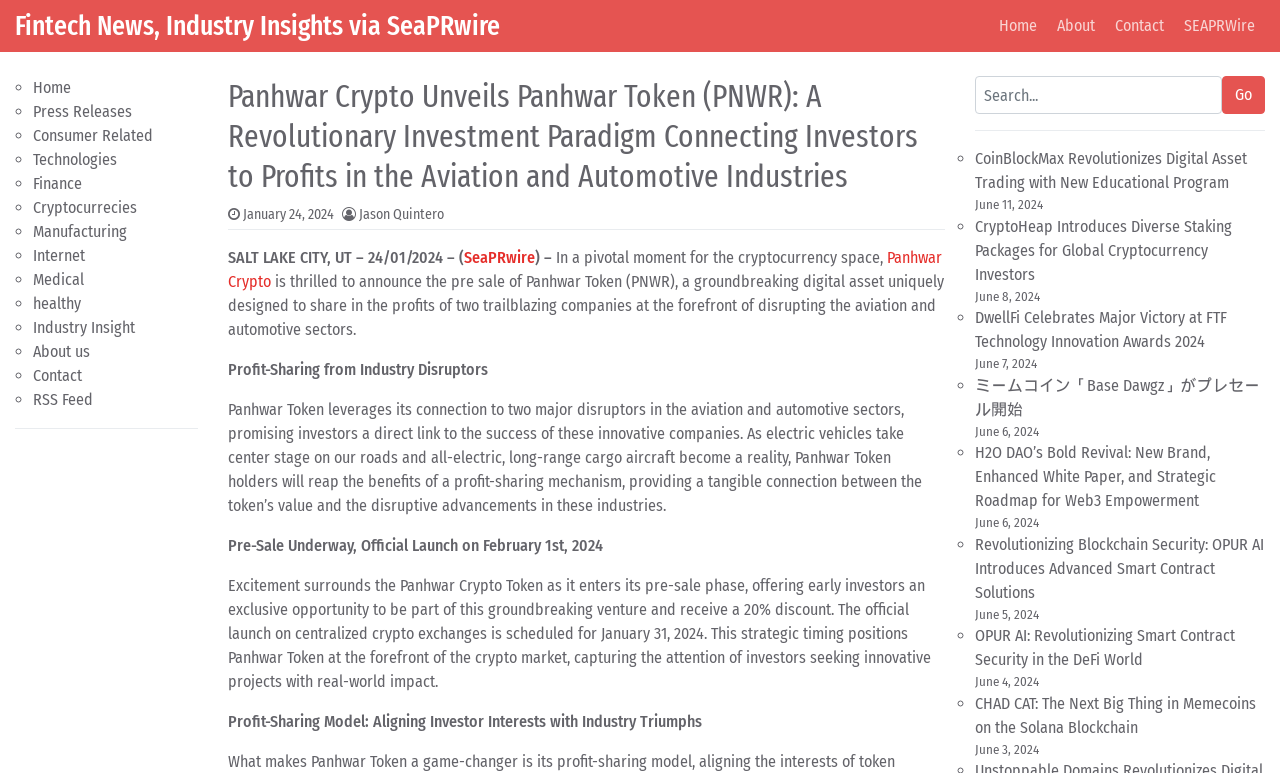Using the provided description parent_node: Go name="s" placeholder="Search...", find the bounding box coordinates for the UI element. Provide the coordinates in (top-left x, top-left y, bottom-right x, bottom-right y) format, ensuring all values are between 0 and 1.

[0.762, 0.098, 0.955, 0.147]